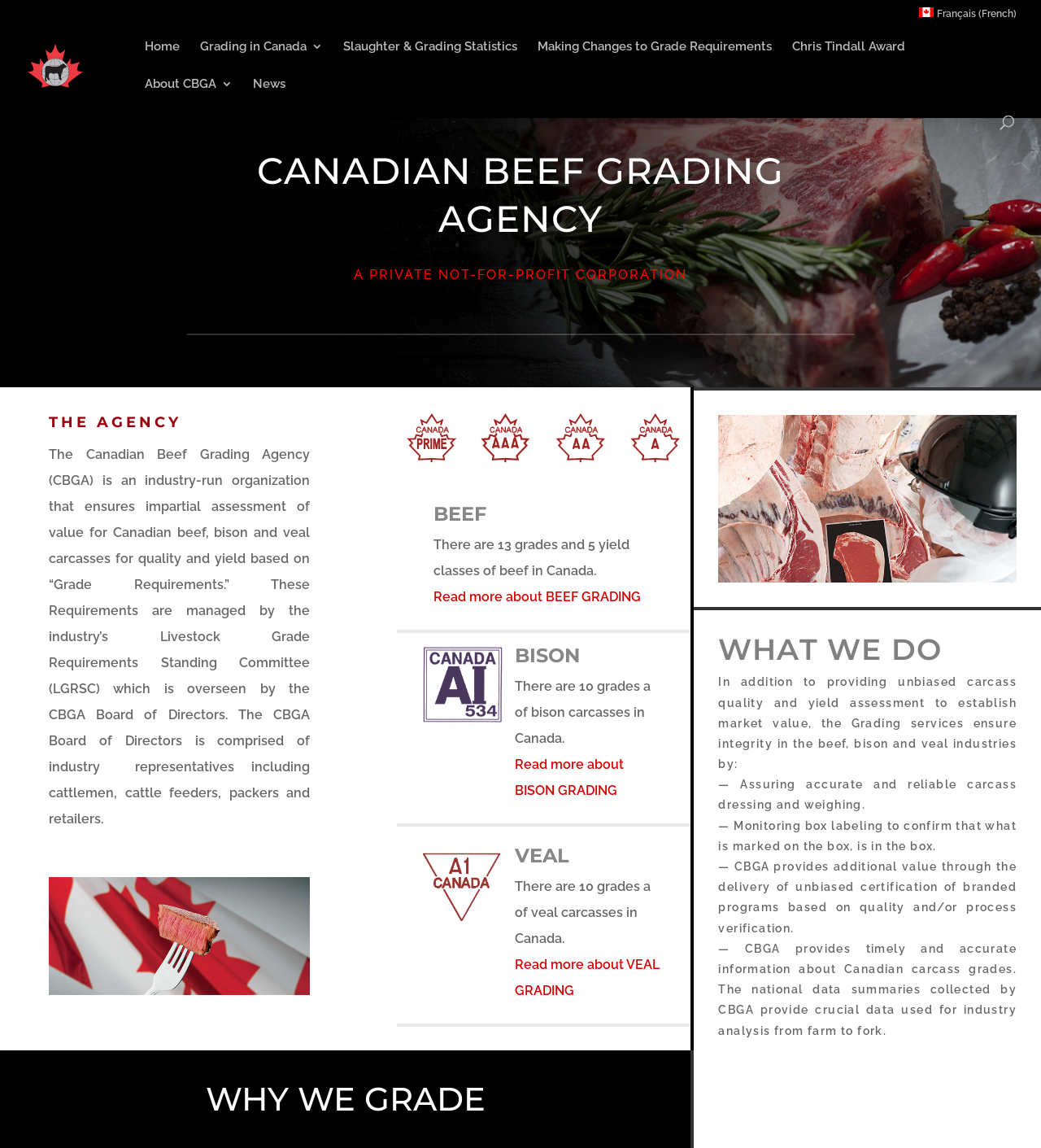Determine the bounding box coordinates of the UI element described below. Use the format (top-left x, top-left y, bottom-right x, bottom-right y) with floating point numbers between 0 and 1: alt="Canadian Beef Grading Agency"

[0.027, 0.056, 0.119, 0.067]